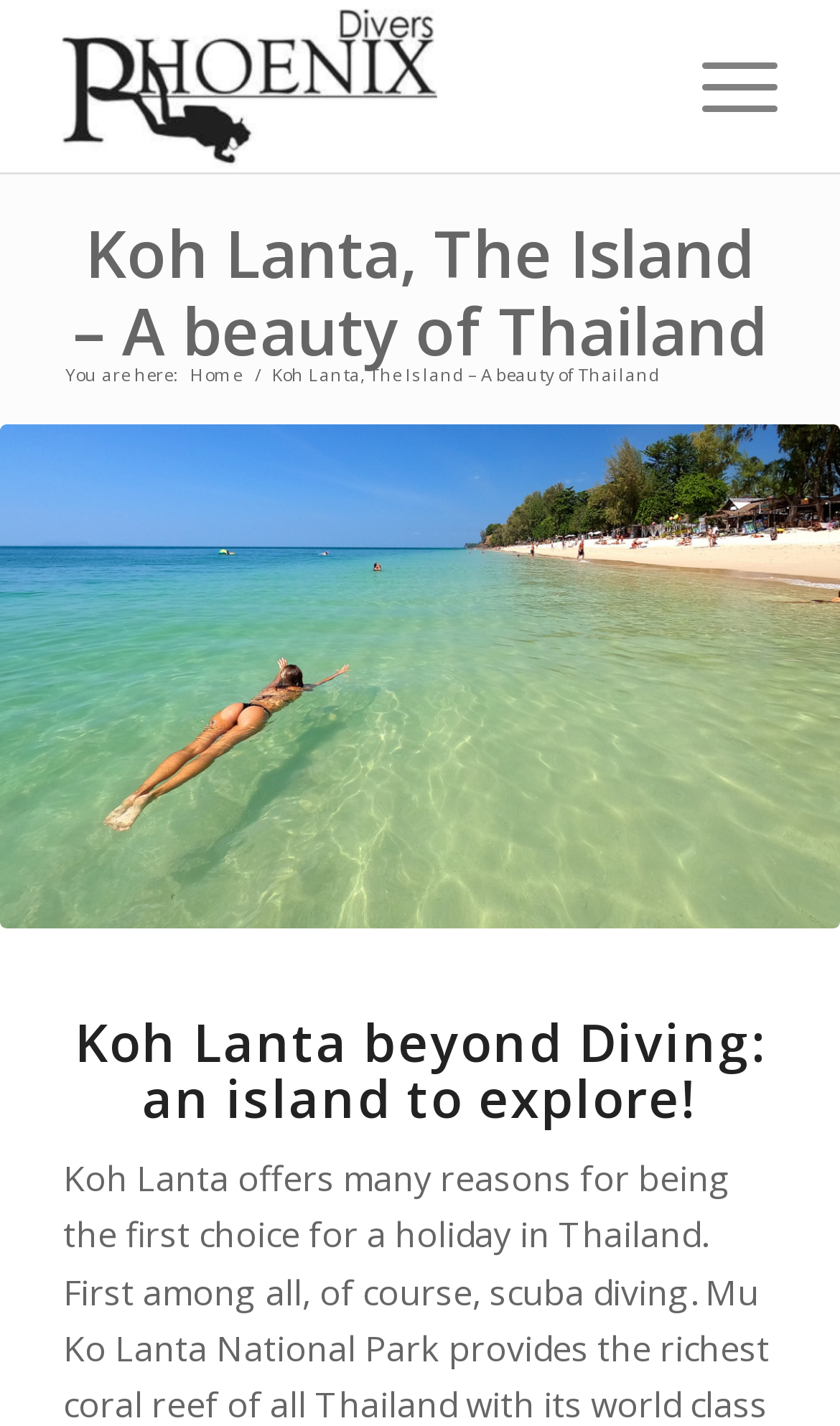Determine the bounding box of the UI element mentioned here: "Menu Menu". The coordinates must be in the format [left, top, right, bottom] with values ranging from 0 to 1.

[0.784, 0.0, 0.925, 0.121]